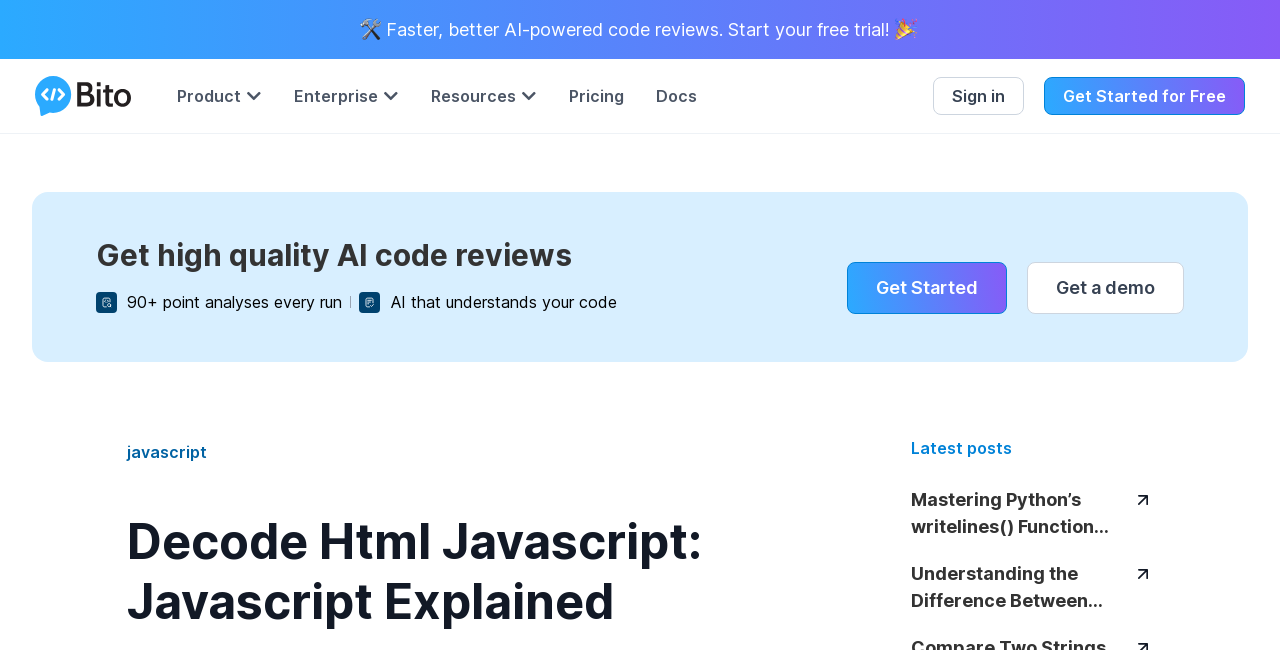Locate the bounding box coordinates of the UI element described by: "Get Started". Provide the coordinates as four float numbers between 0 and 1, formatted as [left, top, right, bottom].

[0.662, 0.403, 0.787, 0.483]